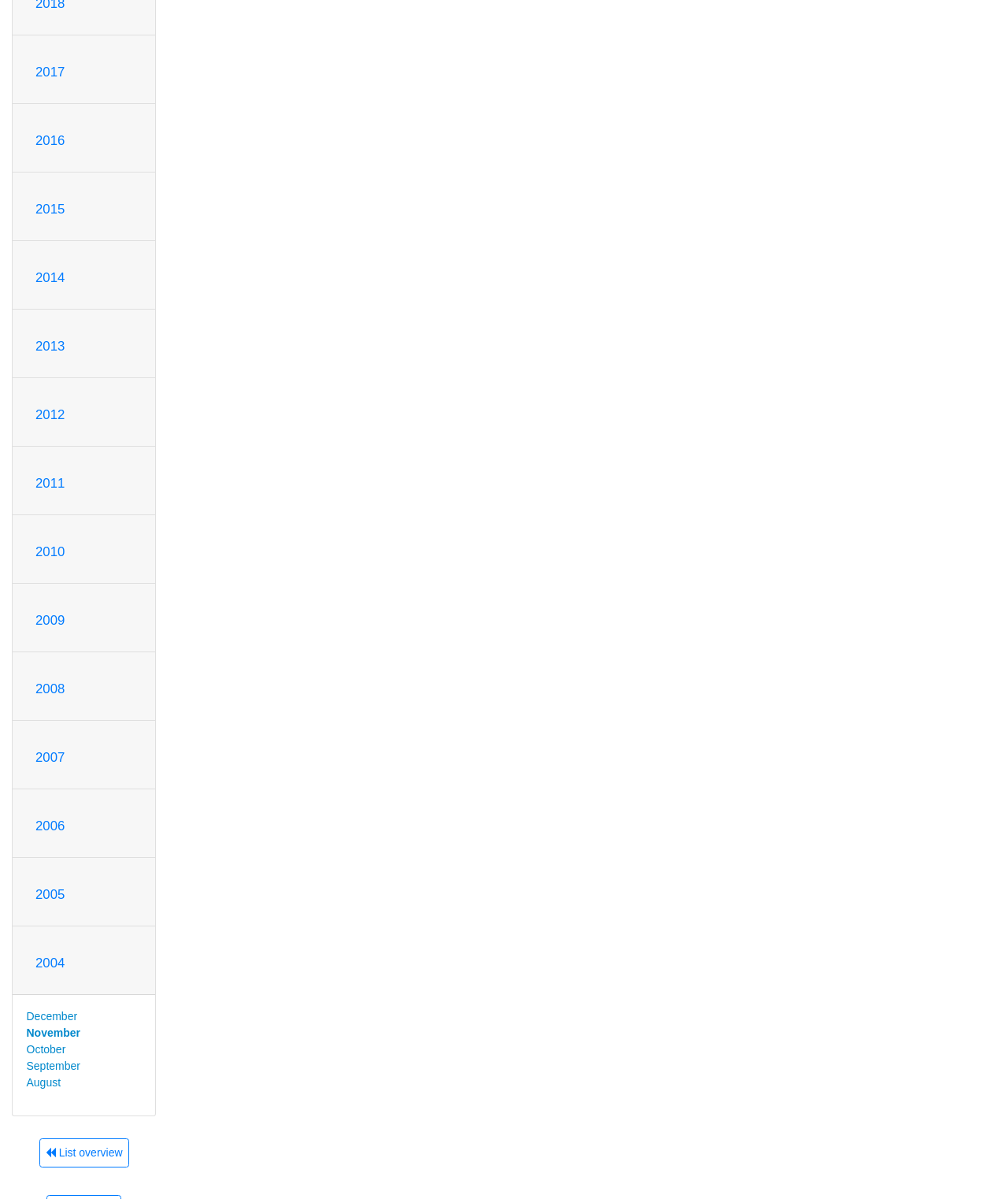Using the provided element description: "2011", identify the bounding box coordinates. The coordinates should be four floats between 0 and 1 in the order [left, top, right, bottom].

[0.035, 0.397, 0.064, 0.409]